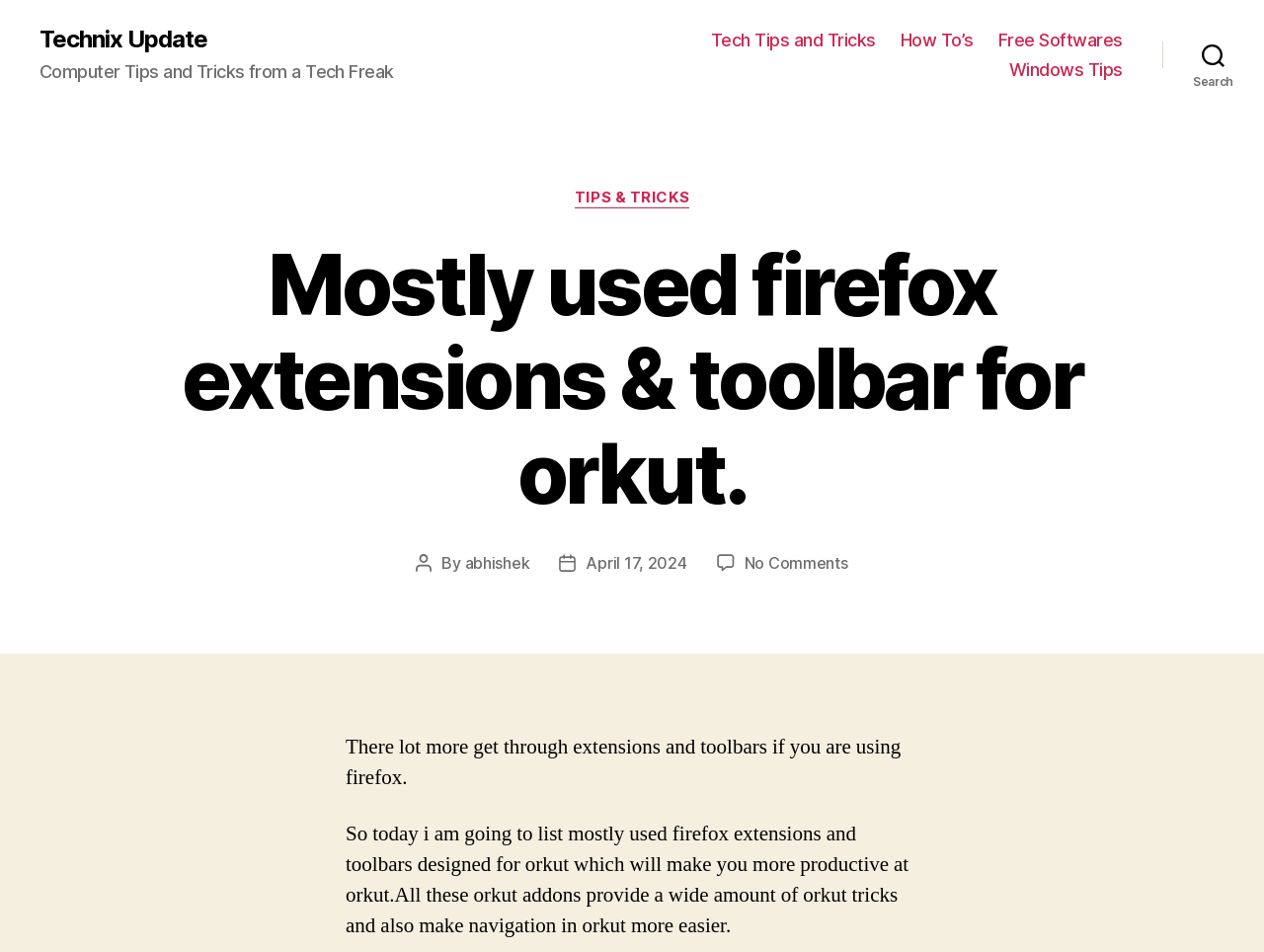Provide the bounding box coordinates for the UI element that is described by this text: "Windows Tips". The coordinates should be in the form of four float numbers between 0 and 1: [left, top, right, bottom].

[0.798, 0.062, 0.888, 0.084]